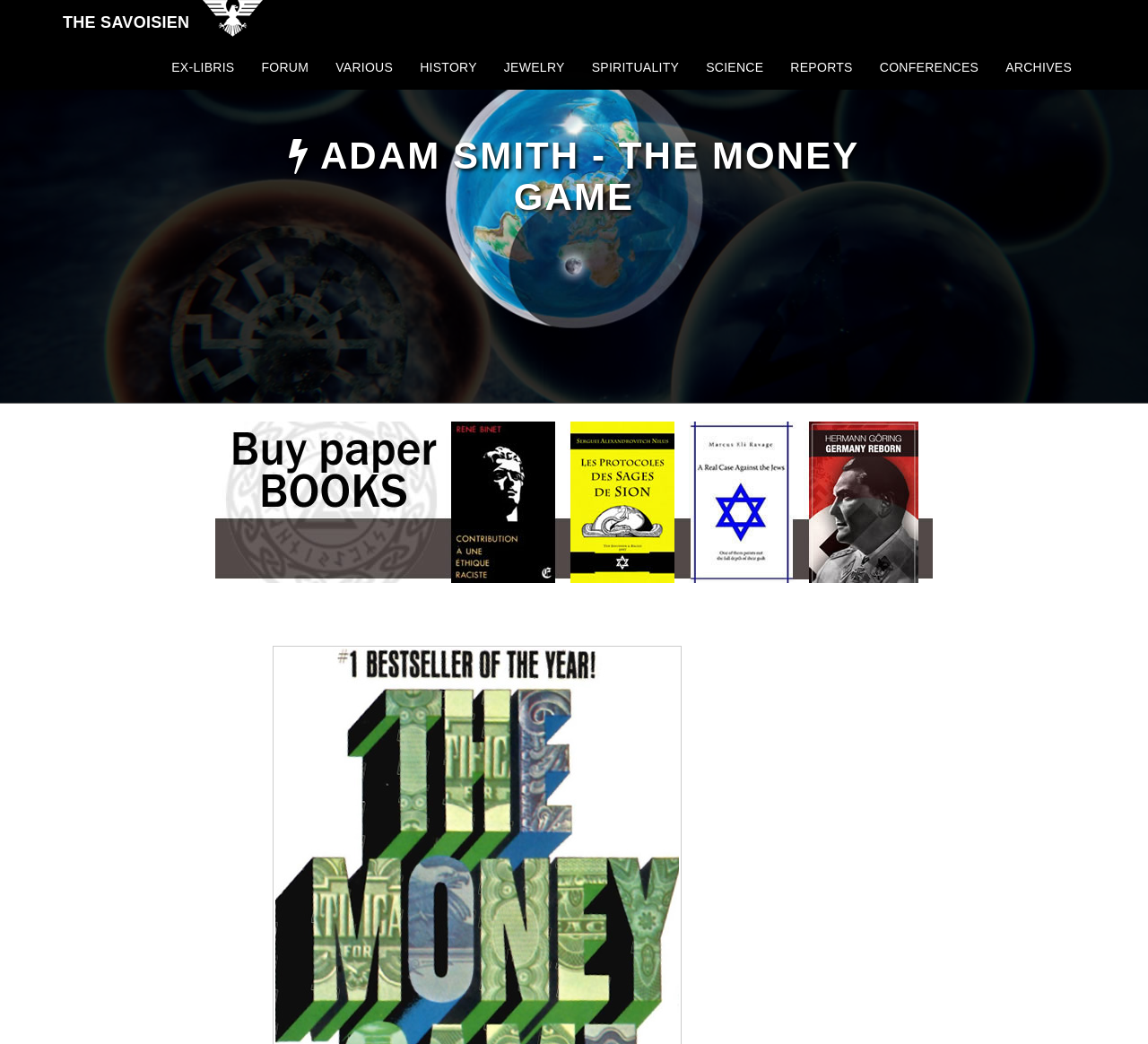Find and indicate the bounding box coordinates of the region you should select to follow the given instruction: "click the link to EX-LIBRIS".

[0.138, 0.057, 0.216, 0.1]